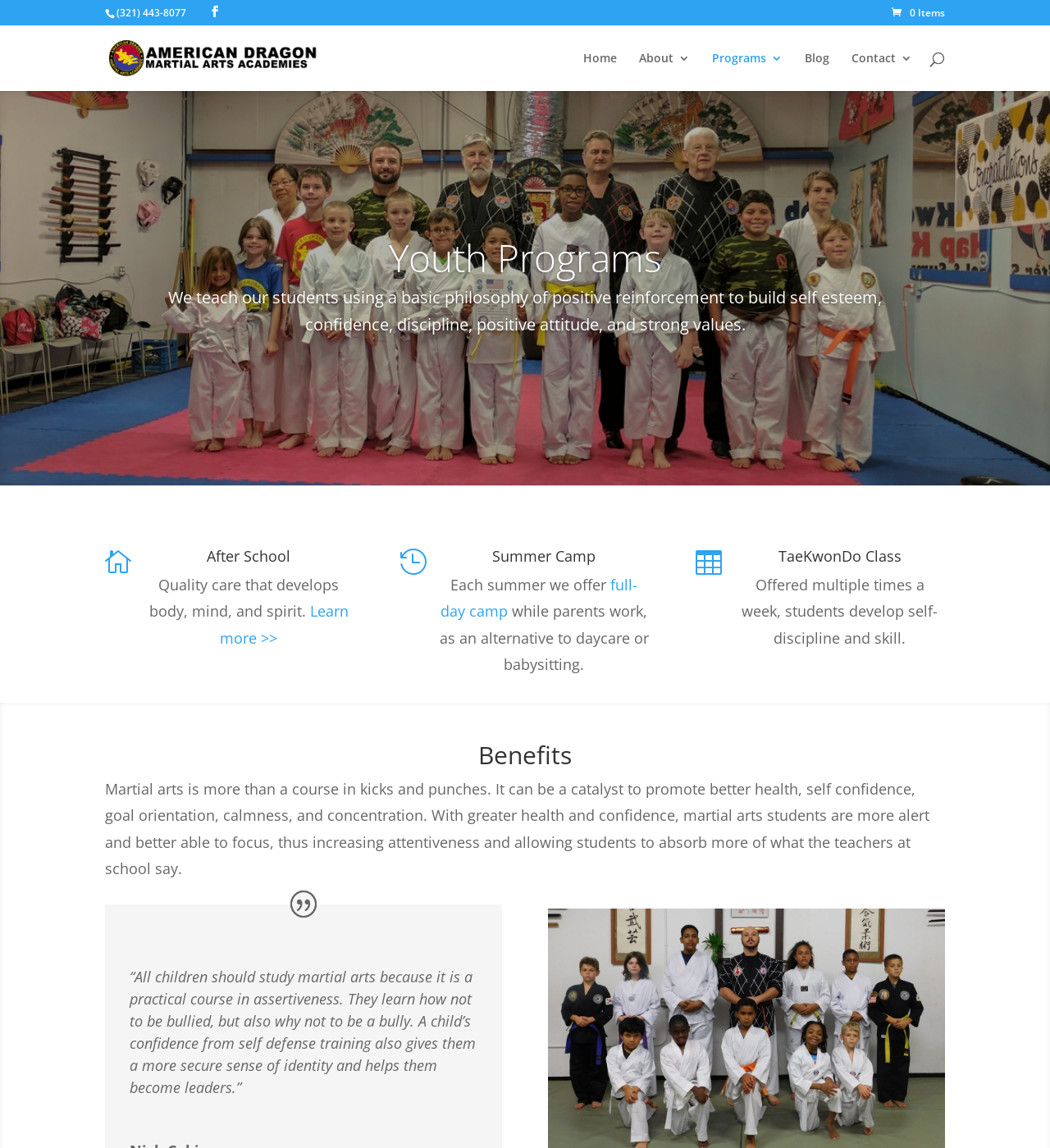How many programs are listed on the webpage?
Provide an in-depth and detailed answer to the question.

The webpage lists three programs: After School, Summer Camp, and TaeKwonDo Class. These programs are listed in separate layout tables with headings and descriptions.